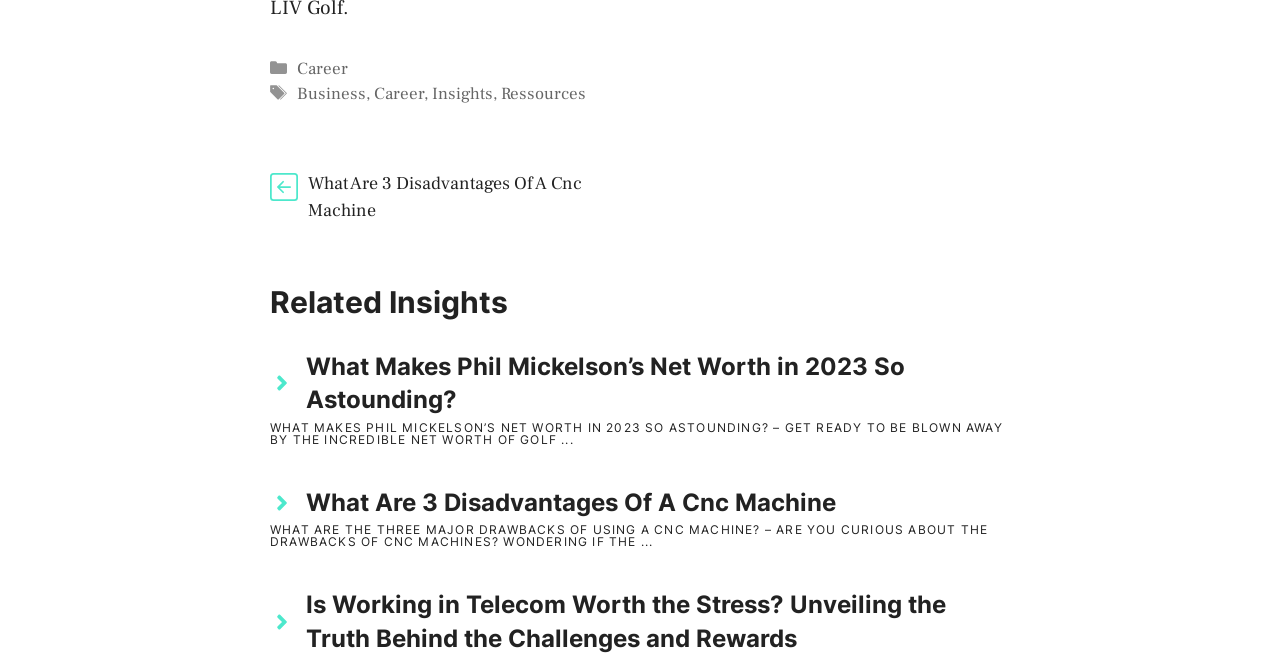Please specify the bounding box coordinates of the region to click in order to perform the following instruction: "Click on the 'What Are 3 Disadvantages Of A Cnc Machine' link".

[0.241, 0.26, 0.455, 0.335]